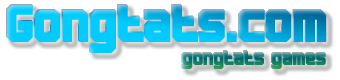Answer the question in one word or a short phrase:
What phrase appears below the main title?

gongtats games